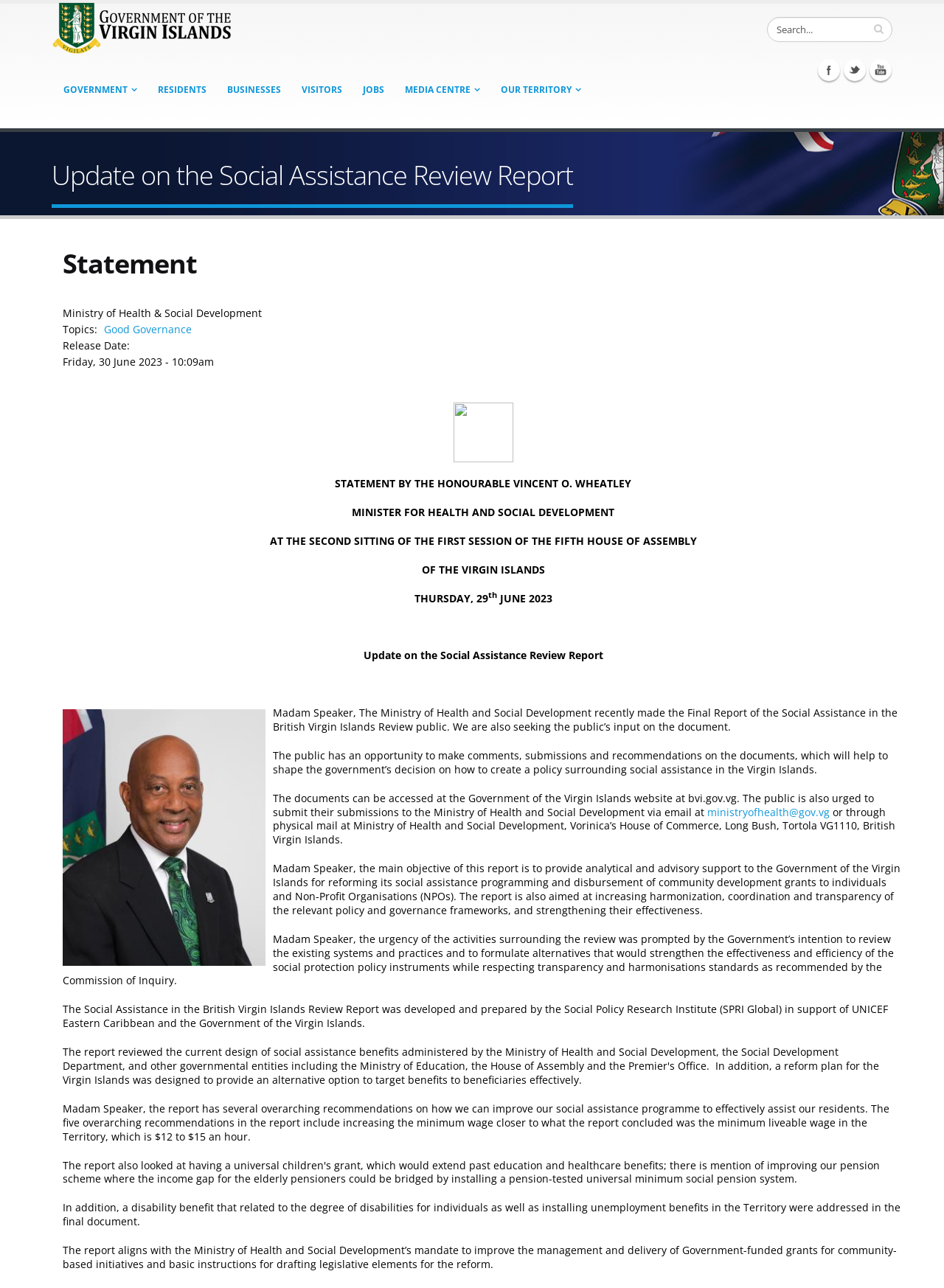What is the name of the institute that developed the report?
Kindly offer a detailed explanation using the data available in the image.

I found the answer by reading the text 'The Social Assistance in the British Virgin Islands Review Report was developed and prepared by the Social Policy Research Institute (SPRI Global) in support of UNICEF Eastern Caribbean and the Government of the Virgin Islands' which provides the name of the institute.